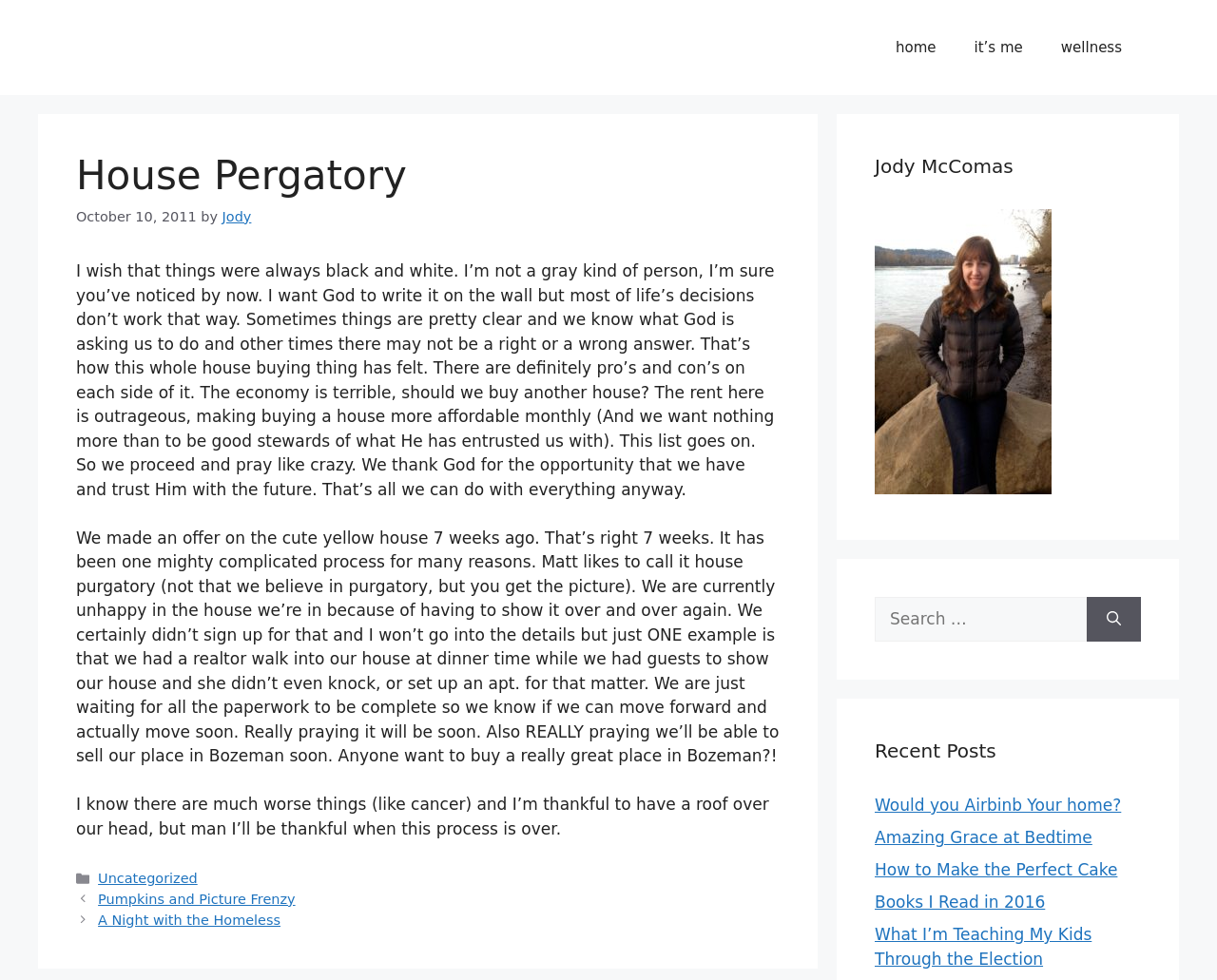Show me the bounding box coordinates of the clickable region to achieve the task as per the instruction: "read more about Jody McComas".

[0.719, 0.155, 0.938, 0.184]